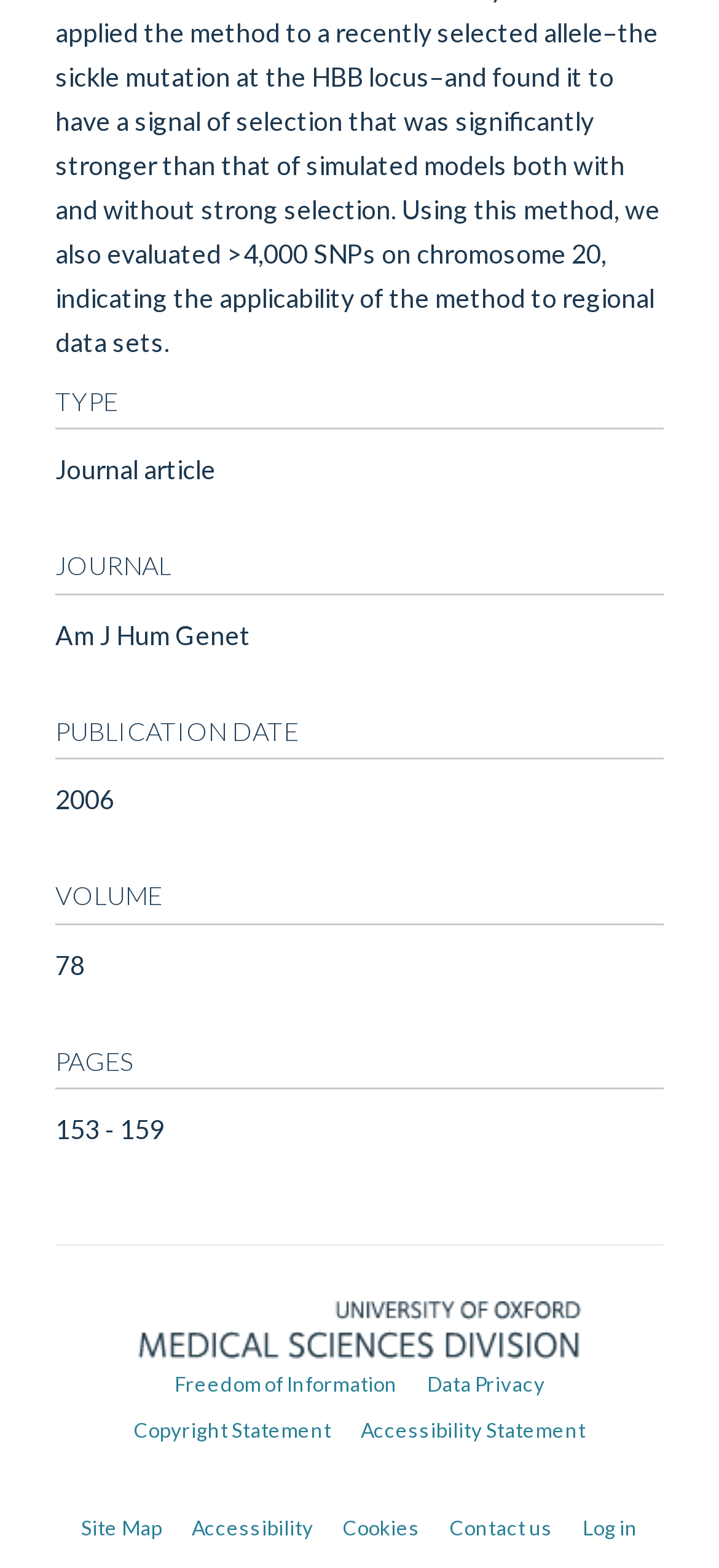What type of publication is described?
Identify the answer in the screenshot and reply with a single word or phrase.

Journal article